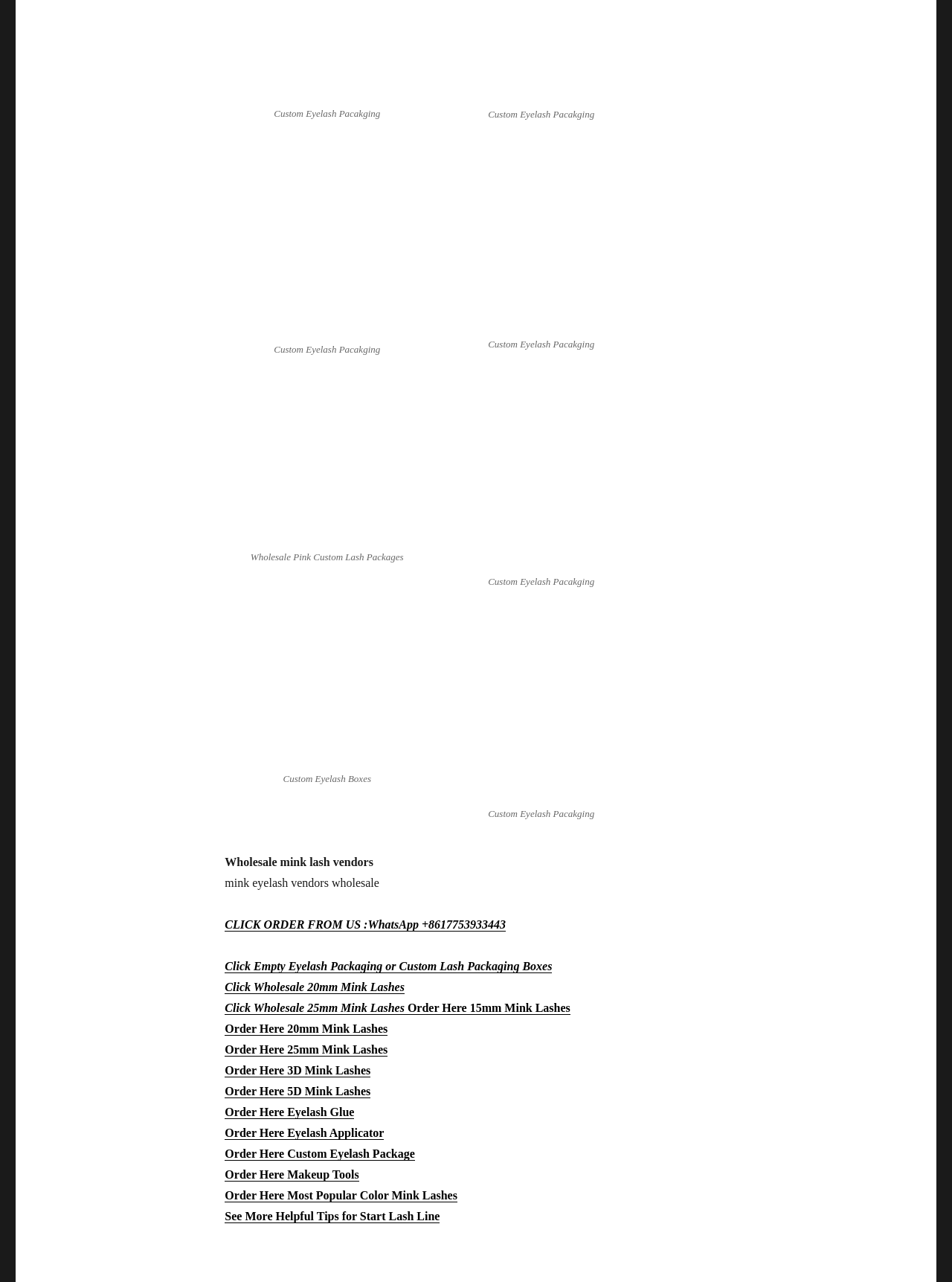Provide a brief response to the question using a single word or phrase: 
What is the purpose of the links at the bottom of the webpage?

Ordering products